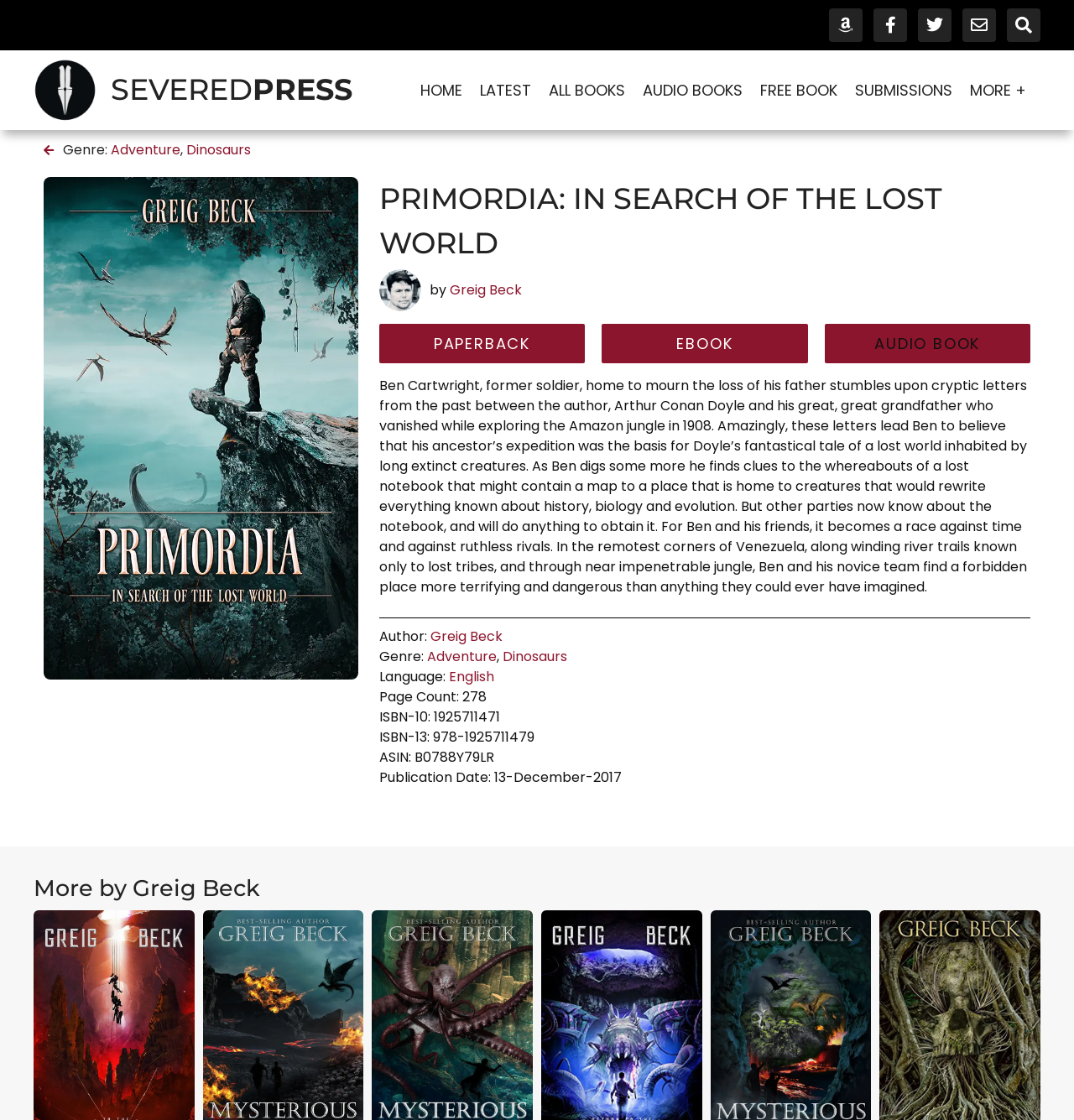Provide the bounding box coordinates for the specified HTML element described in this description: "Search". The coordinates should be four float numbers ranging from 0 to 1, in the format [left, top, right, bottom].

[0.938, 0.007, 0.969, 0.037]